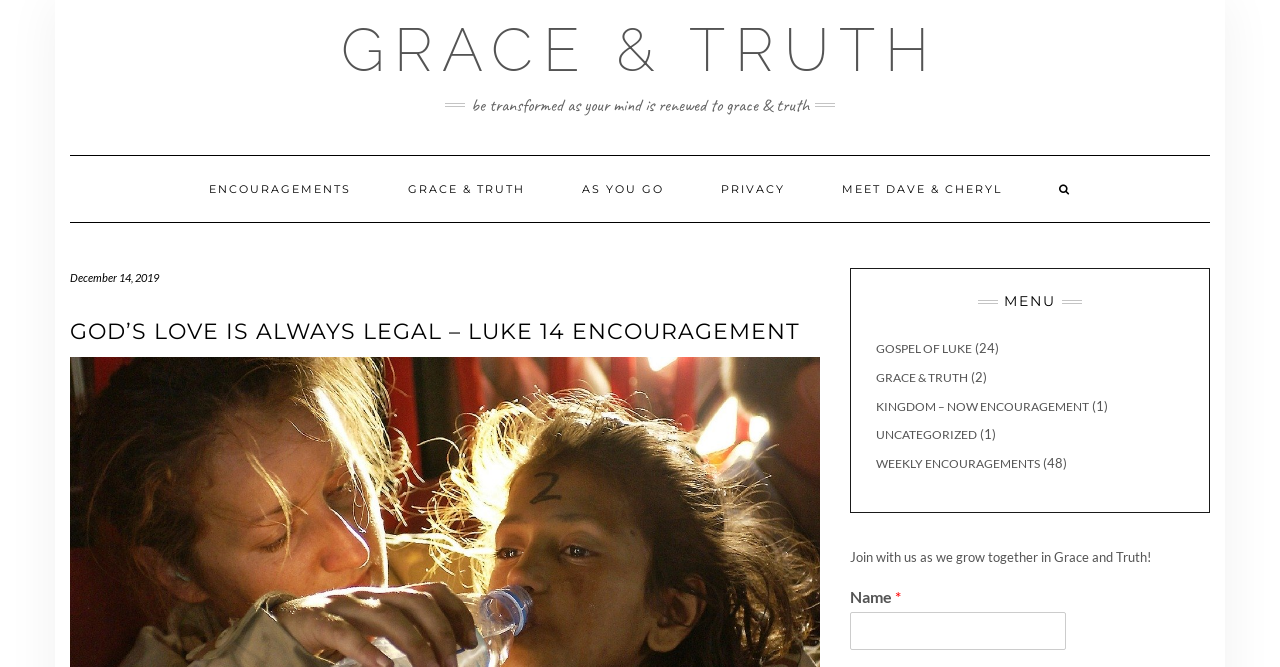What is the date mentioned on the webpage?
Please give a detailed and elaborate explanation in response to the question.

I found the date by looking at the StaticText element with the text 'December 14, 2019', which is located near the top of the webpage.